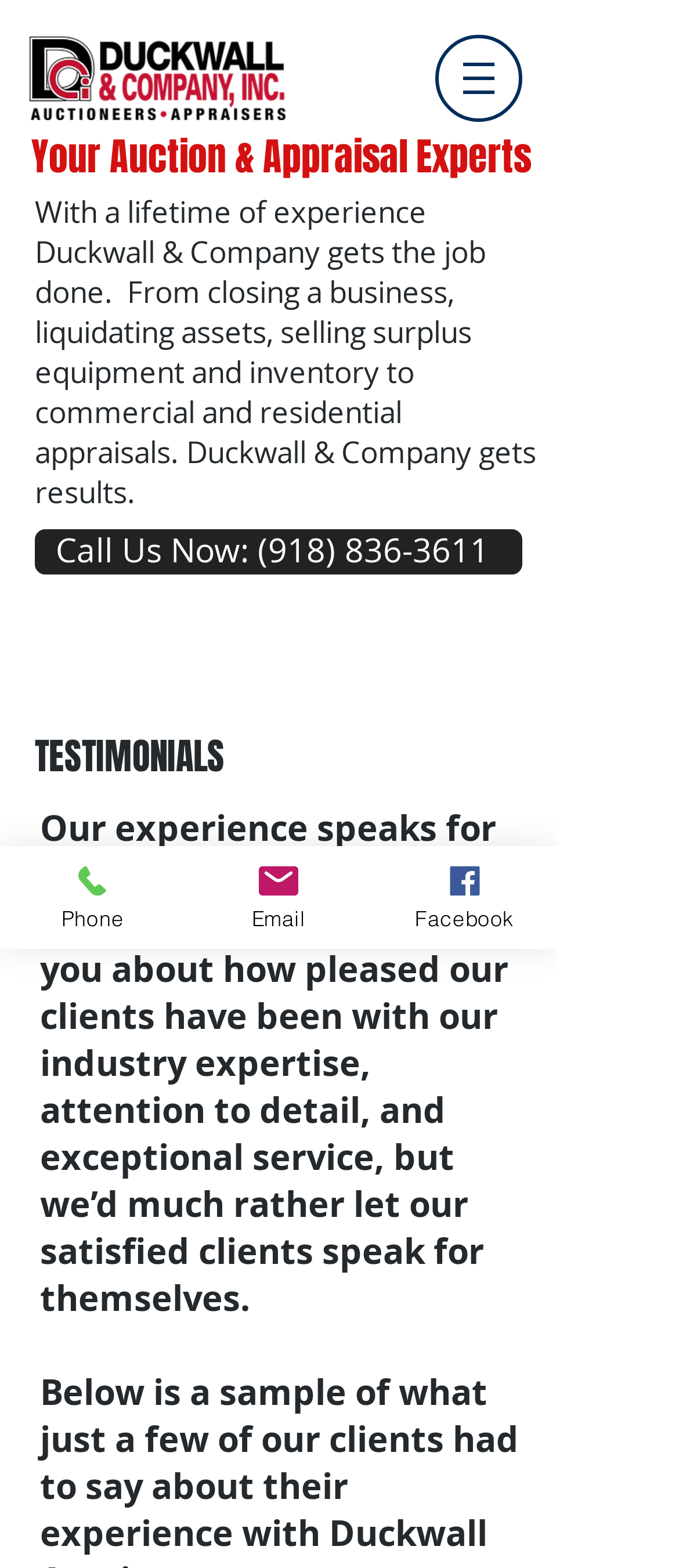How many social media links are there?
Please answer using one word or phrase, based on the screenshot.

1